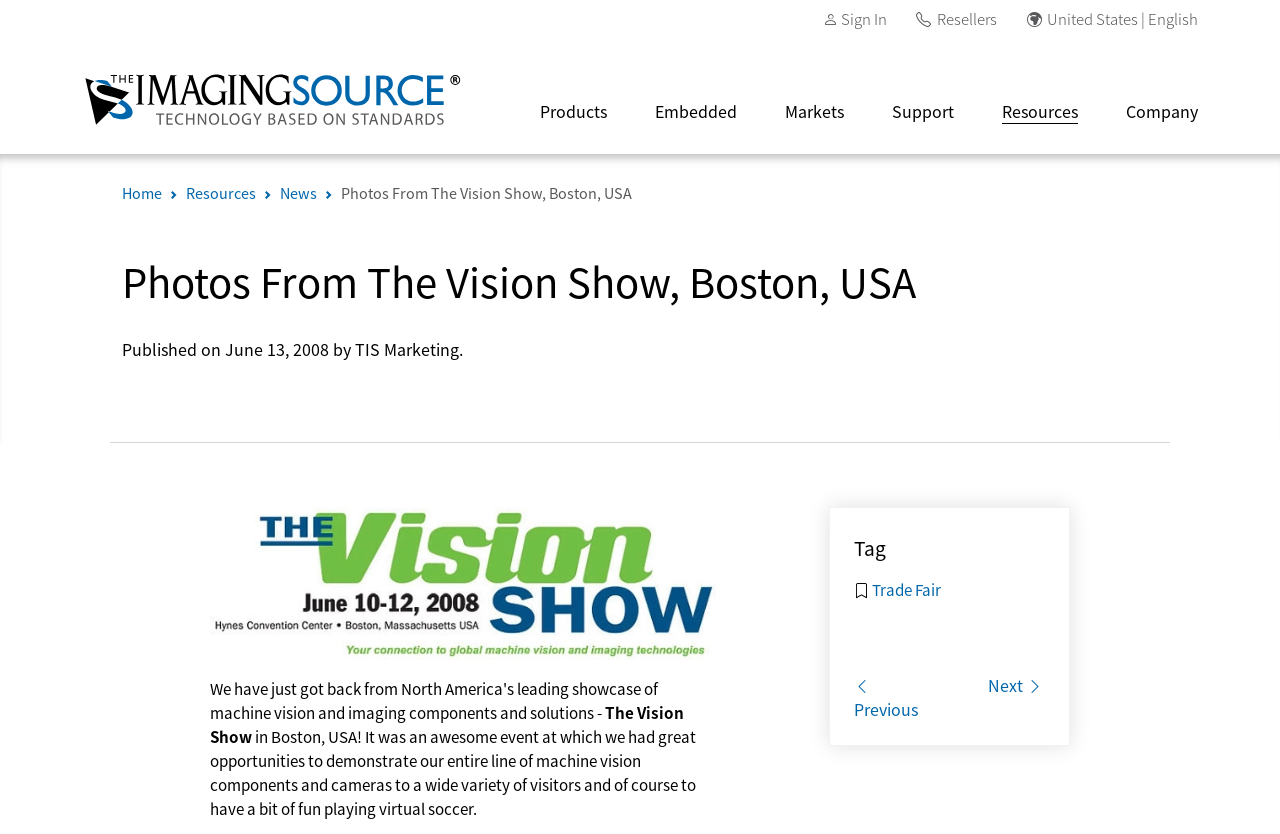Please determine the bounding box coordinates of the area that needs to be clicked to complete this task: 'Sign in to the website'. The coordinates must be four float numbers between 0 and 1, formatted as [left, top, right, bottom].

[0.657, 0.01, 0.693, 0.035]